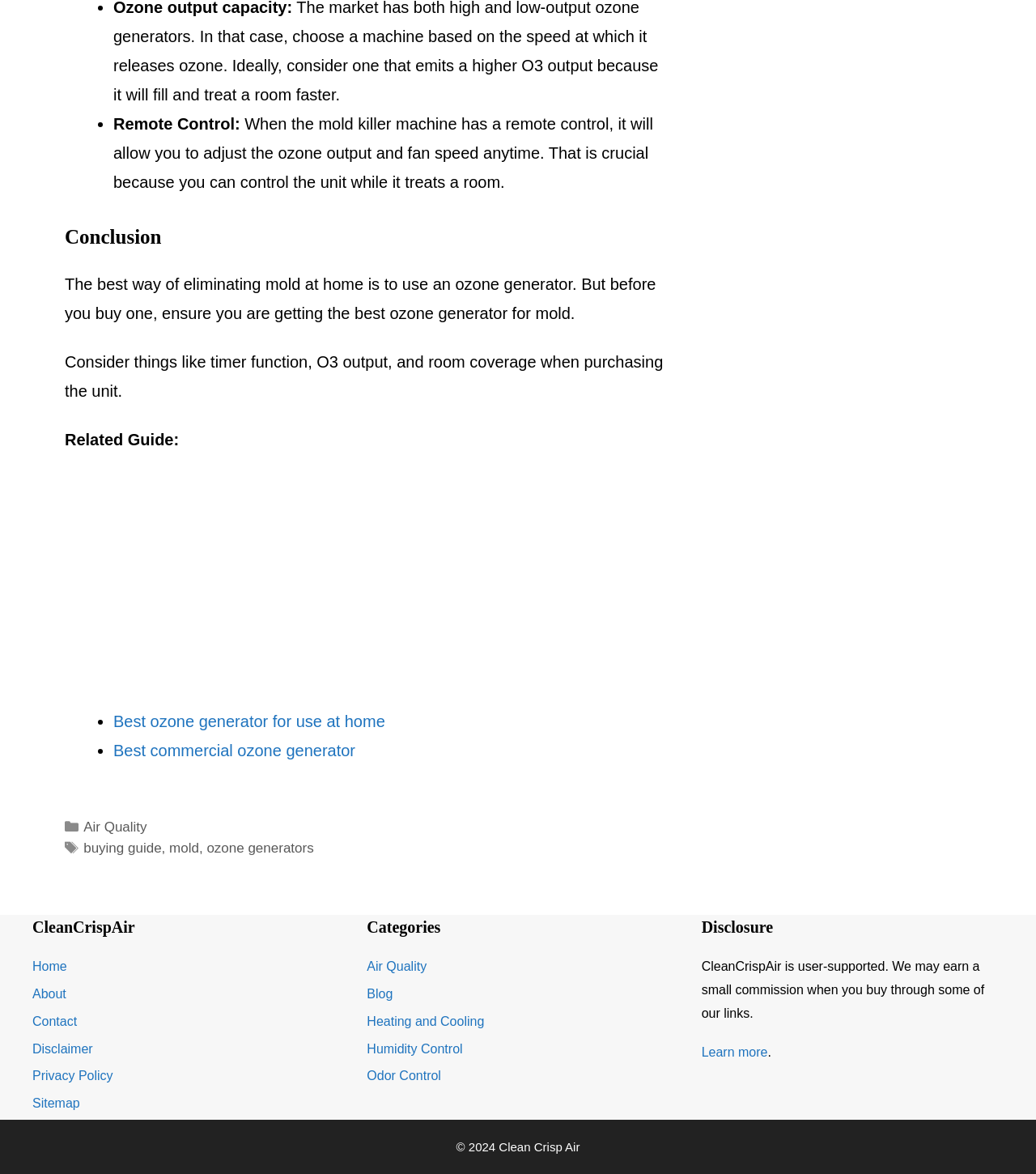What type of guides are mentioned on this webpage?
Please provide a full and detailed response to the question.

The webpage mentions related guides, specifically a 'Best ozone generator for use at home' and a 'Best commercial ozone generator', which suggests that the webpage is providing buying guides for ozone generators.